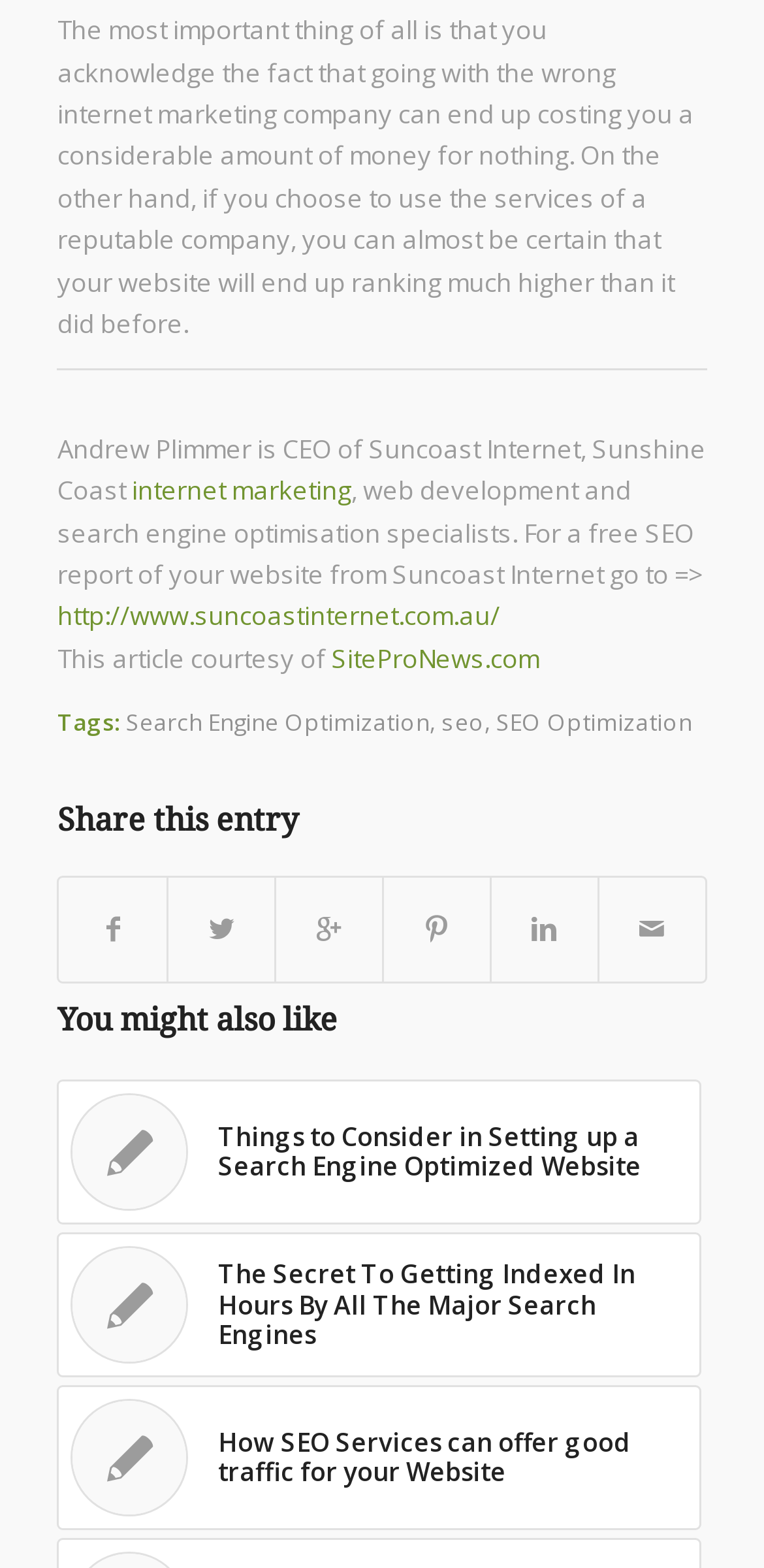Provide the bounding box coordinates, formatted as (top-left x, top-left y, bottom-right x, bottom-right y), with all values being floating point numbers between 0 and 1. Identify the bounding box of the UI element that matches the description: http://www.suncoastinternet.com.au/

[0.075, 0.382, 0.654, 0.404]